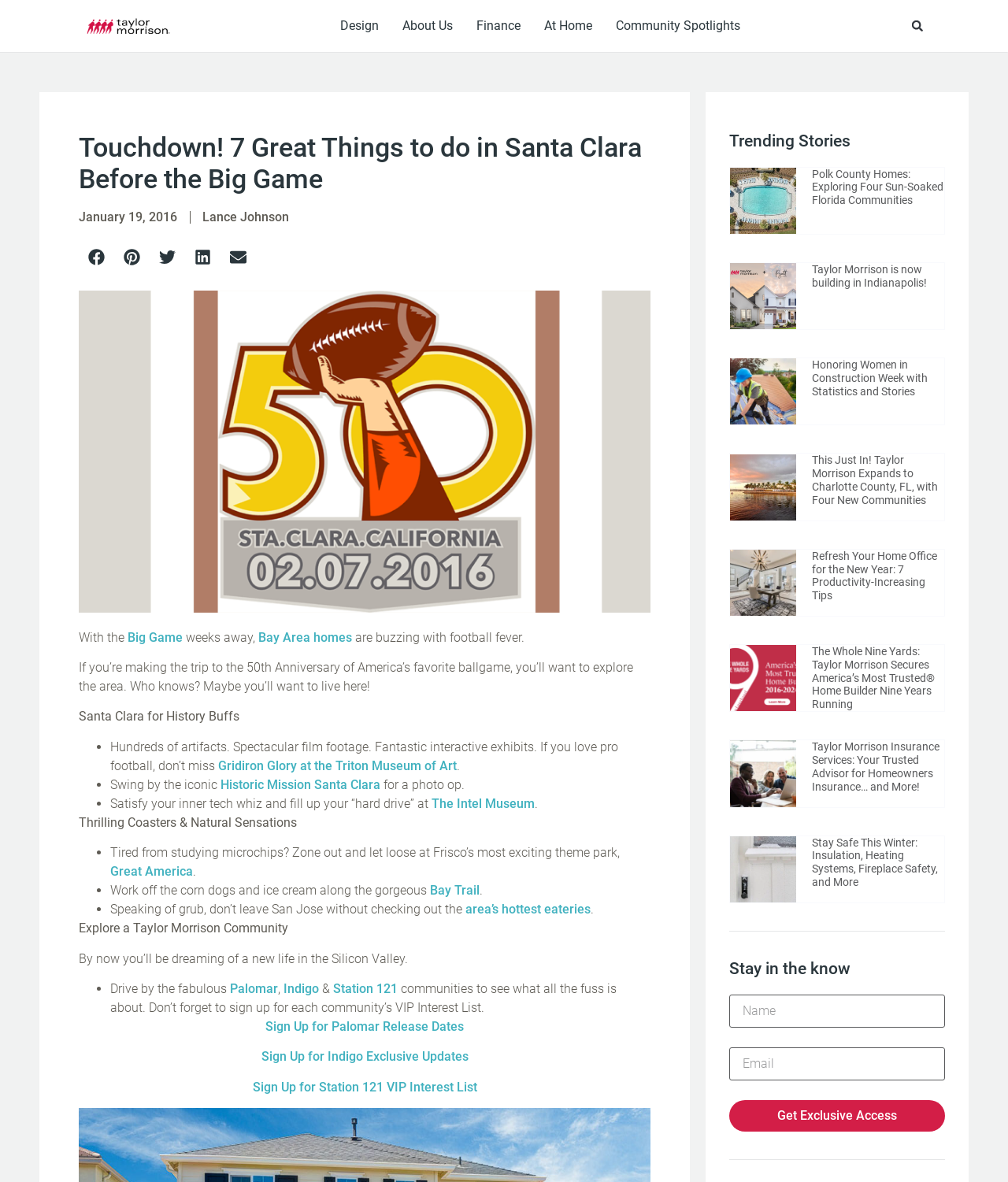How many links are there in the navigation menu?
Based on the visual details in the image, please answer the question thoroughly.

I counted the number of links in the navigation menu, which are 'Design', 'About Us', 'Finance', 'At Home', 'Community Spotlights', and the search button.